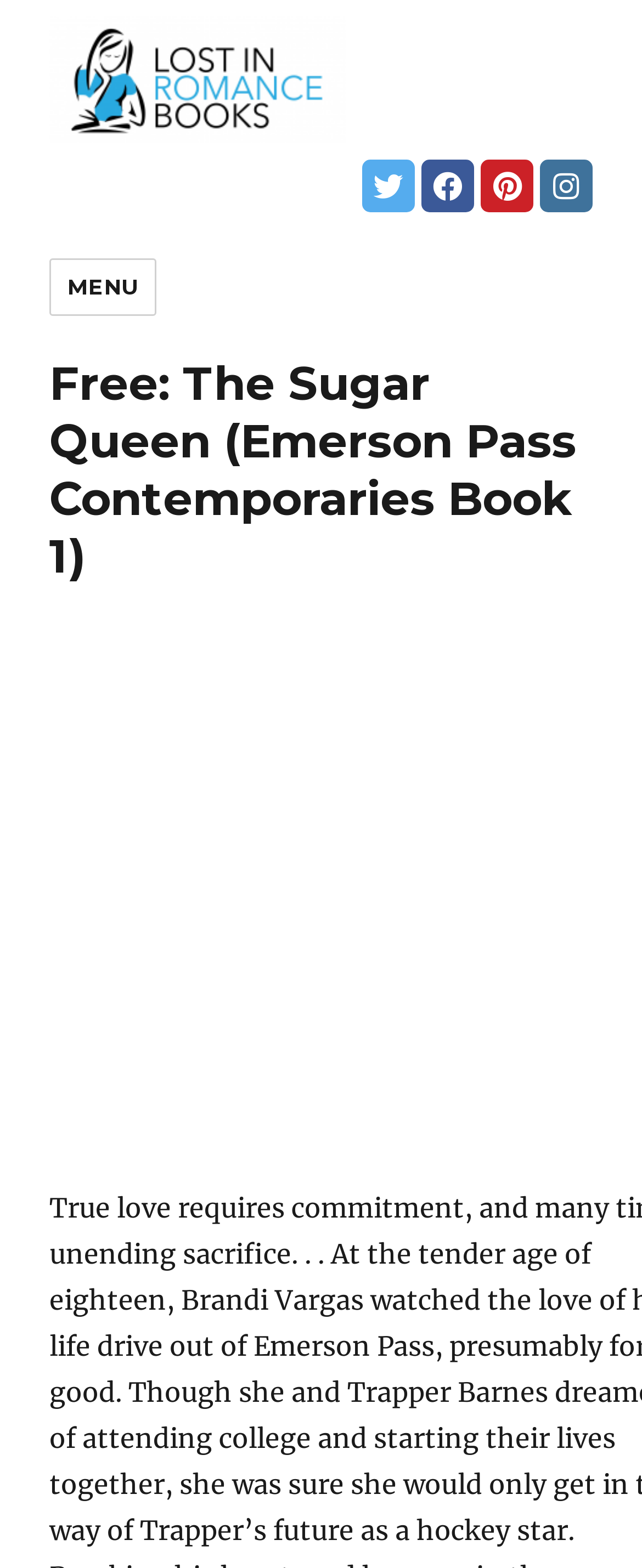Create an elaborate caption for the webpage.

The webpage appears to be a book description page, specifically for "The Sugar Queen (Emerson Pass Contemporaries Book 1)". At the top left of the page, there is a link to "LostinRomanceBooks.com" accompanied by a small image of the website's logo. 

Below the website's logo, there are four social media links, represented by icons, aligned horizontally across the top of the page. 

To the left of these social media links, there is a "MENU" button that, when expanded, controls the site navigation and social navigation. 

The main content of the page is a header section that spans the width of the page, containing the title "Free: The Sugar Queen (Emerson Pass Contemporaries Book 1)". Below the title, there is a large image of the book cover, taking up most of the page's width.